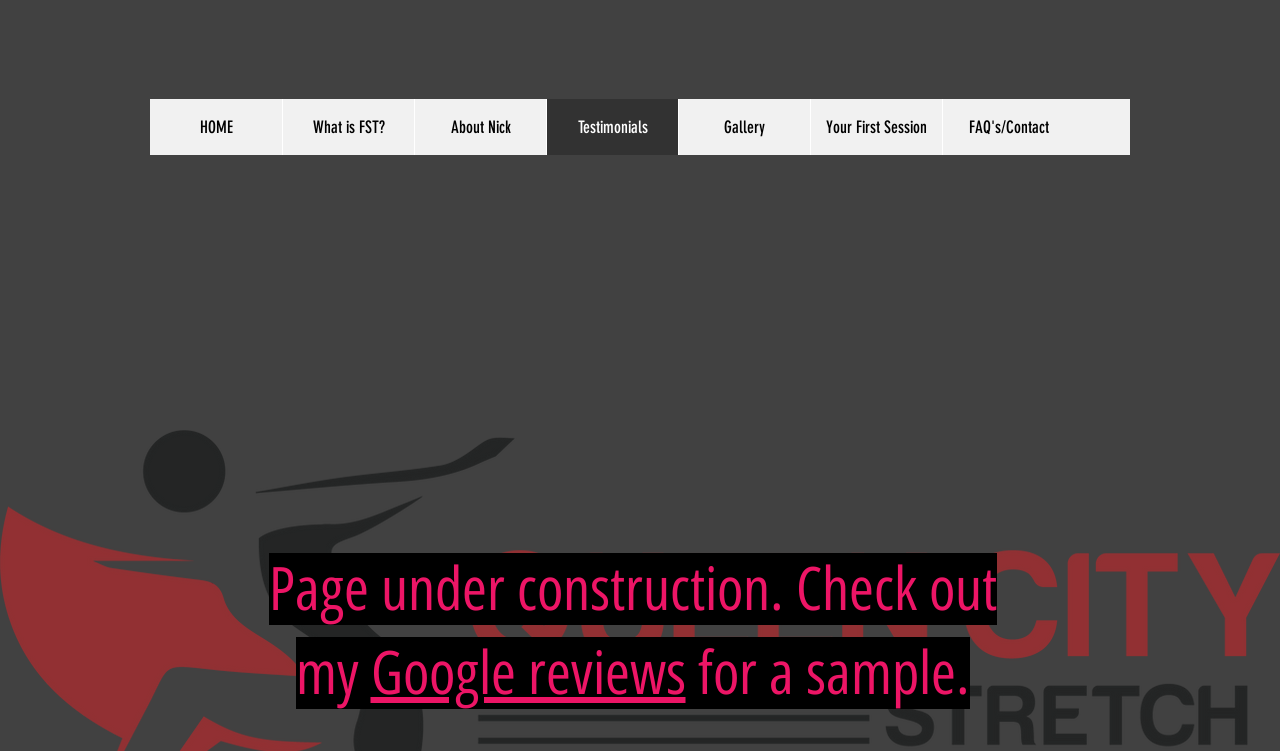Find the bounding box coordinates for the HTML element specified by: "About Nick".

[0.323, 0.132, 0.427, 0.206]